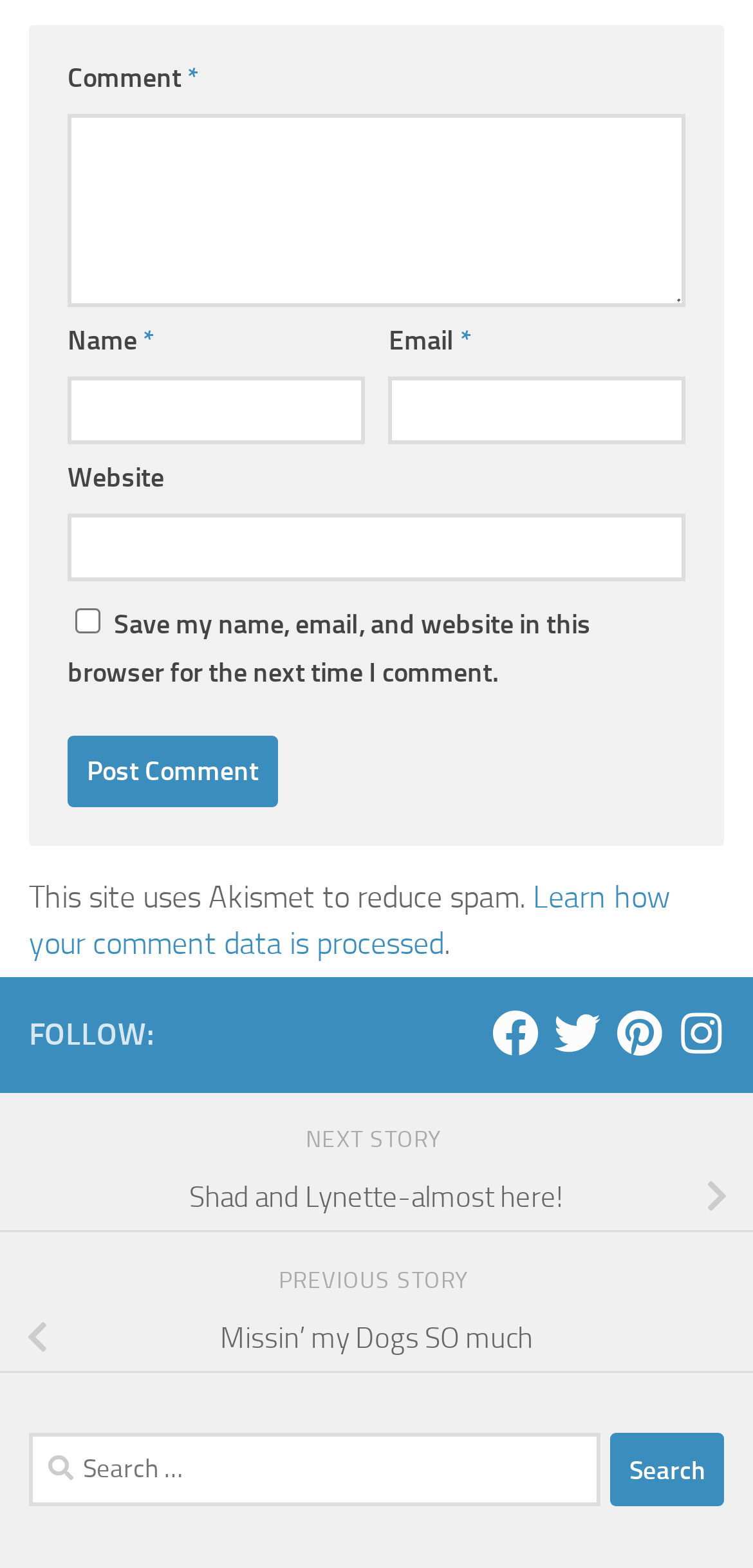What is the function of the button at the bottom?
Please craft a detailed and exhaustive response to the question.

The button at the bottom is located next to a search box and is labeled 'Search', which suggests that its function is to initiate a search query based on the user's input in the search box.